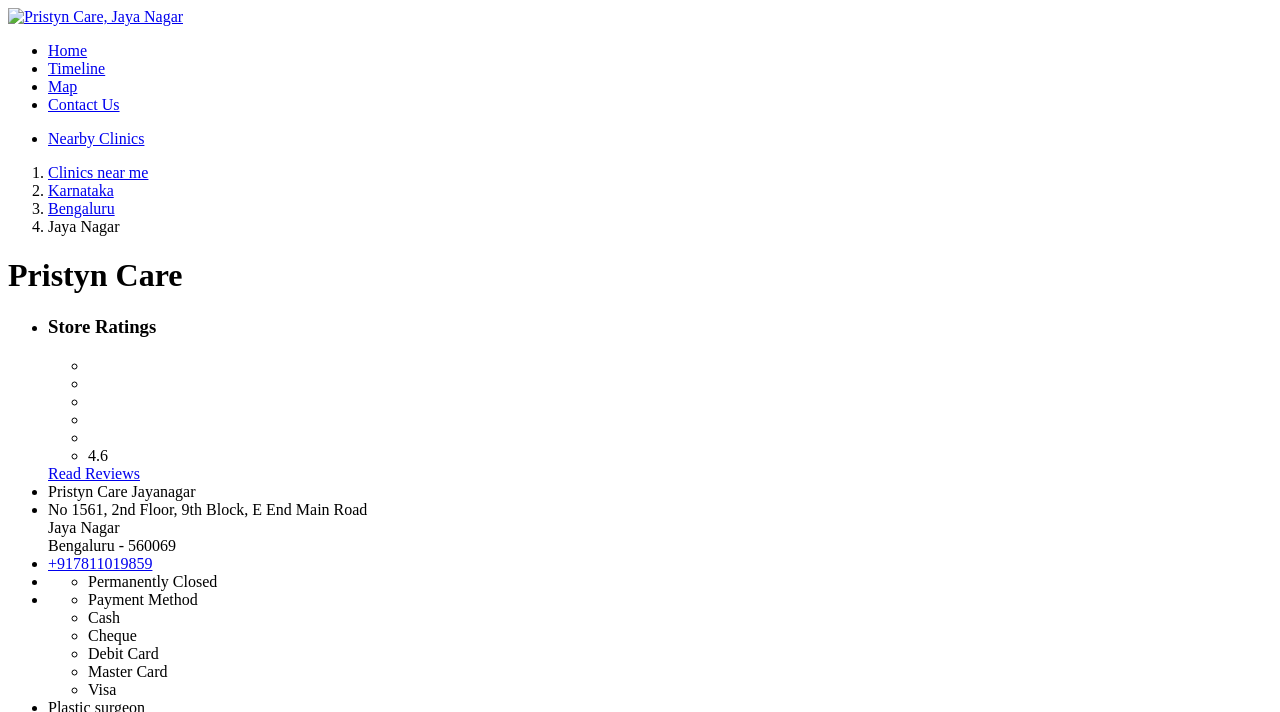Find the bounding box of the UI element described as: "Store Locator". The bounding box coordinates should be given as four float values between 0 and 1, i.e., [left, top, right, bottom].

[0.172, 0.685, 0.24, 0.709]